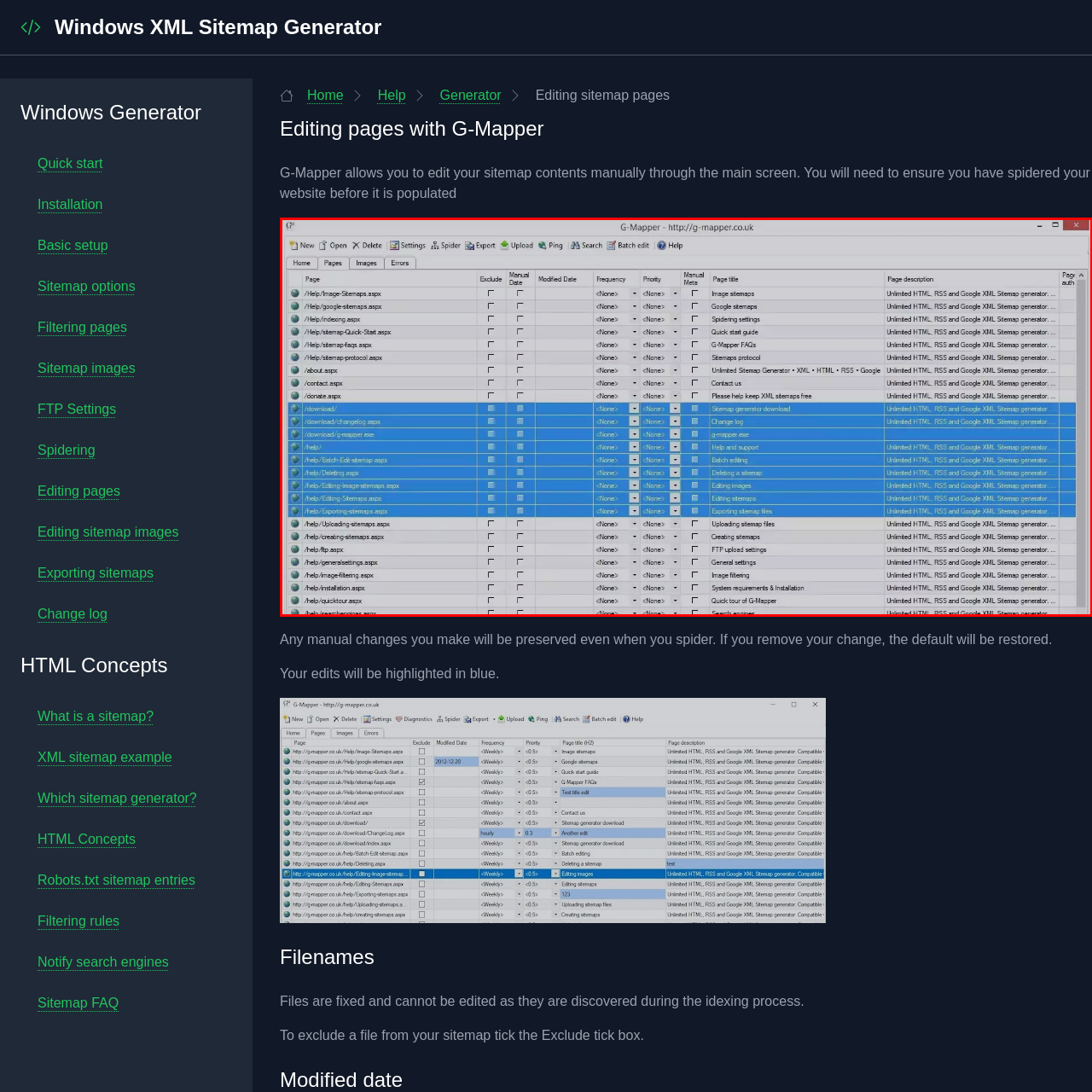What type of data is displayed in the table format?
Pay attention to the image part enclosed by the red bounding box and answer the question using a single word or a short phrase.

Sitemap contents